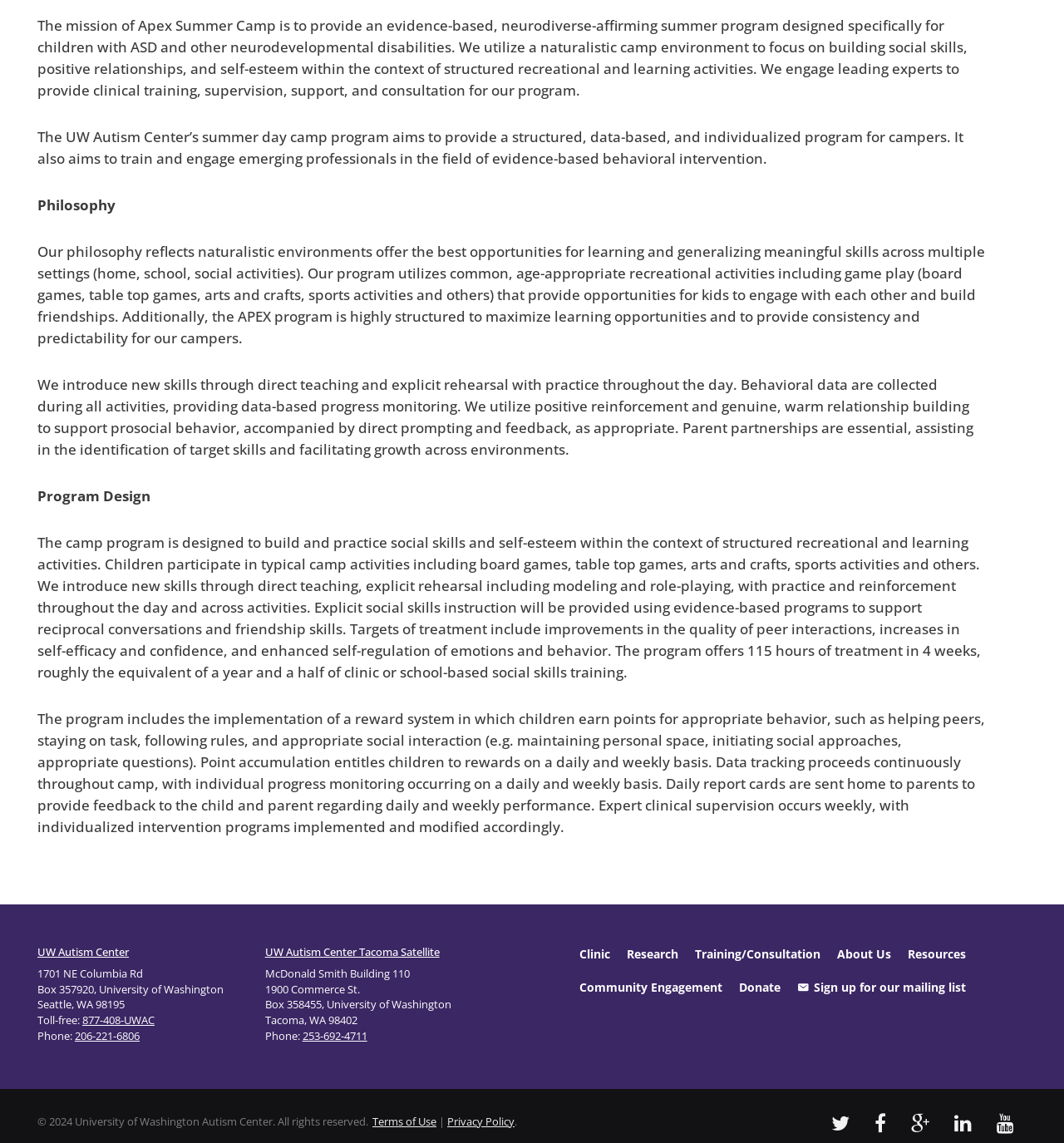Please find the bounding box for the following UI element description. Provide the coordinates in (top-left x, top-left y, bottom-right x, bottom-right y) format, with values between 0 and 1: Donate

[0.687, 0.849, 0.742, 0.879]